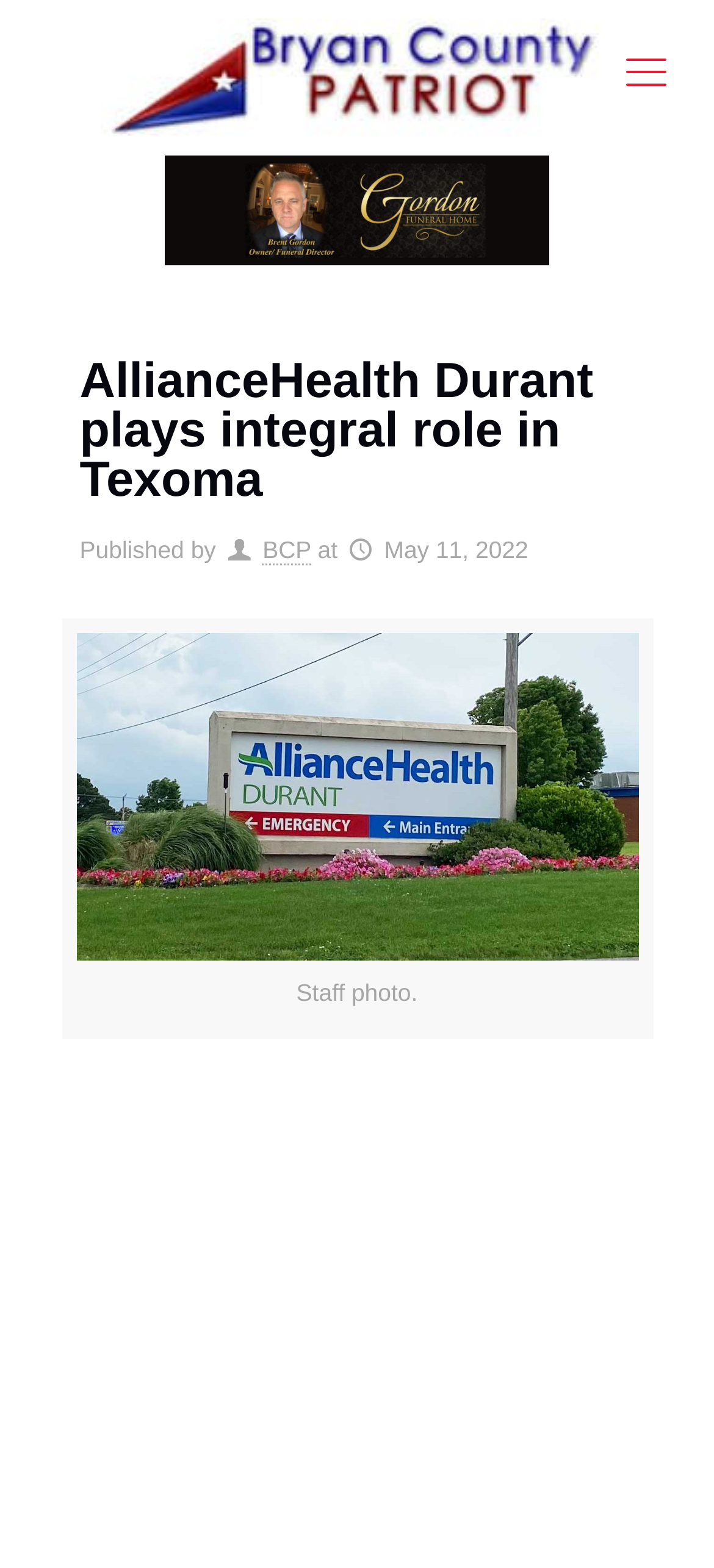When was the article published?
Carefully analyze the image and provide a detailed answer to the question.

The publication date can be found by looking at the time element which contains the text 'May 11, 2022'.